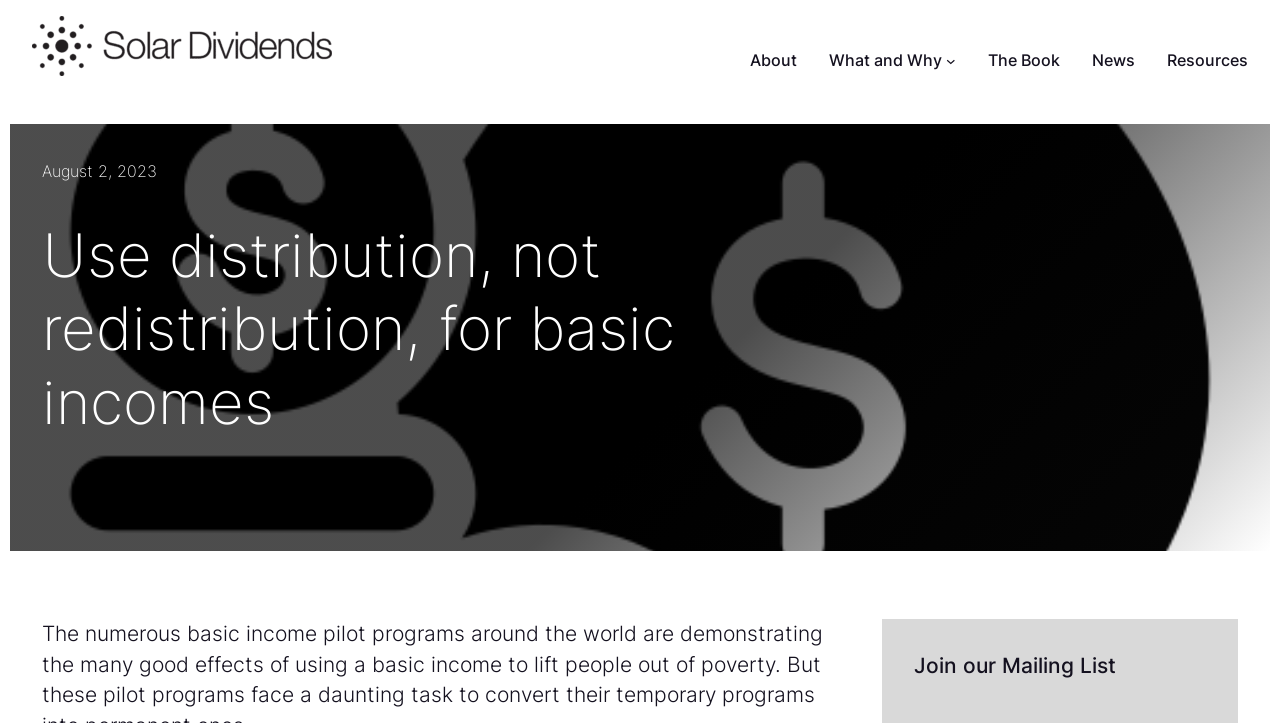How many navigation links are there?
Look at the screenshot and give a one-word or phrase answer.

5